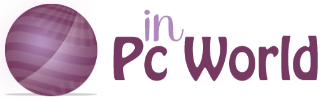What is the font style of the text 'in PC World'?
Please provide a comprehensive and detailed answer to the question.

The text 'in PC World' is presented in a contemporary font, with 'in' styled in a lighter shade to create a visual contrast.